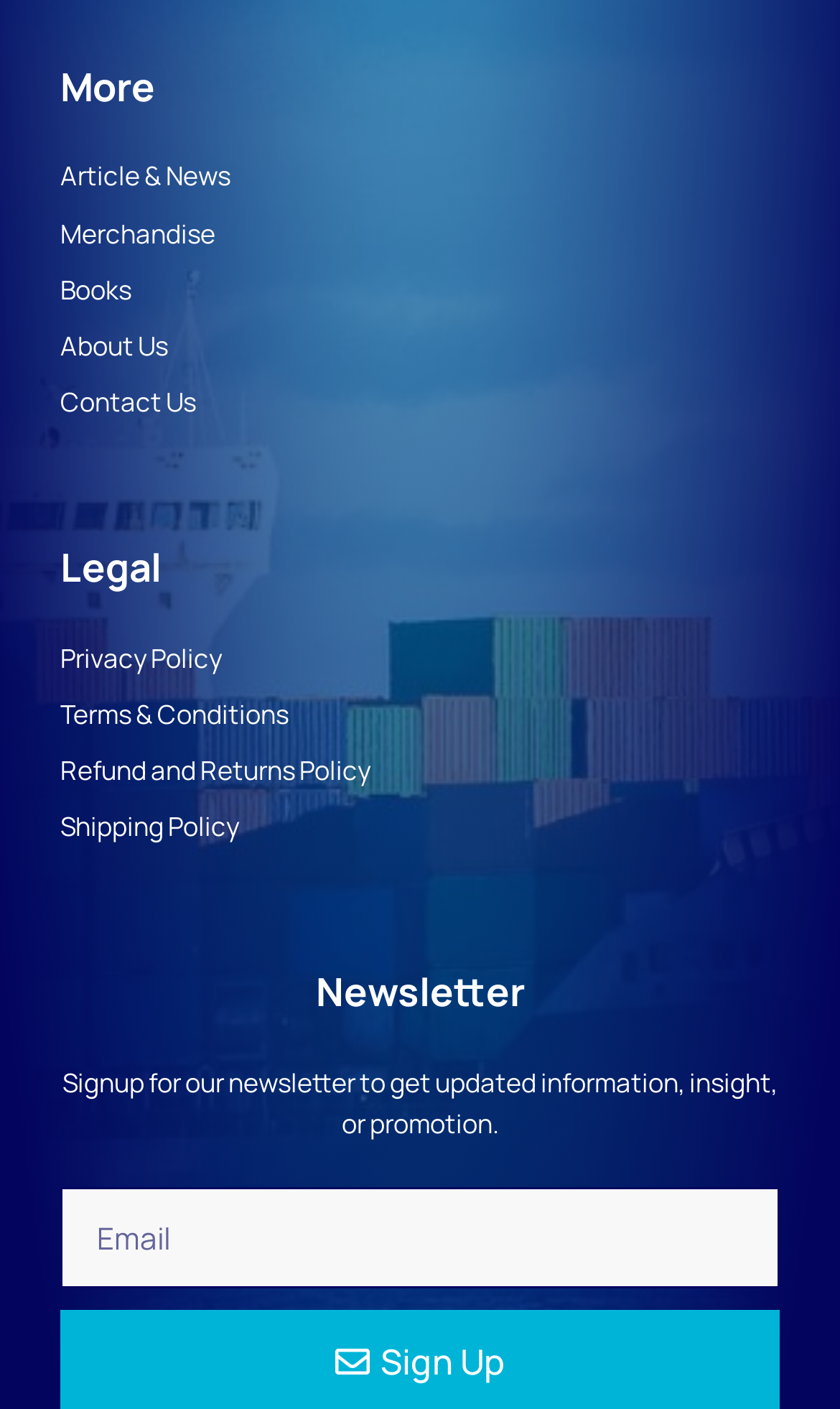Determine the bounding box coordinates for the area that needs to be clicked to fulfill this task: "Click on Contact Us". The coordinates must be given as four float numbers between 0 and 1, i.e., [left, top, right, bottom].

[0.072, 0.271, 0.928, 0.3]